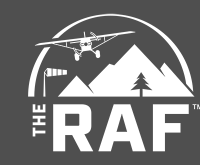Utilize the details in the image to thoroughly answer the following question: What is the purpose of the Recreational Aviation Foundation?

The purpose of the Recreational Aviation Foundation is to preserve airstrips and enhance recreational aviation, as stated in the caption. The foundation advocates for access to recreational flying and the preservation of airstrips across the United States.